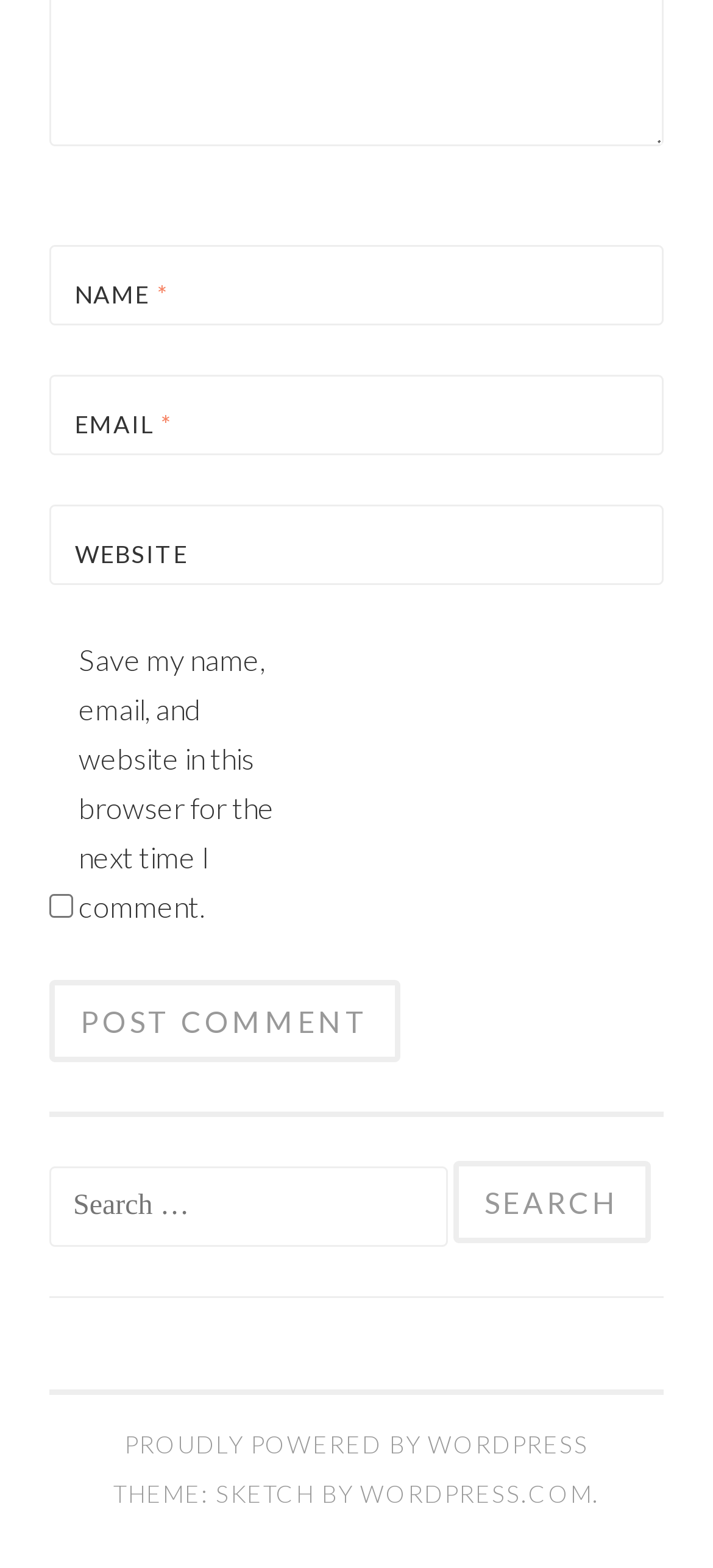Identify the bounding box coordinates of the clickable region required to complete the instruction: "Post a comment". The coordinates should be given as four float numbers within the range of 0 and 1, i.e., [left, top, right, bottom].

[0.069, 0.625, 0.562, 0.677]